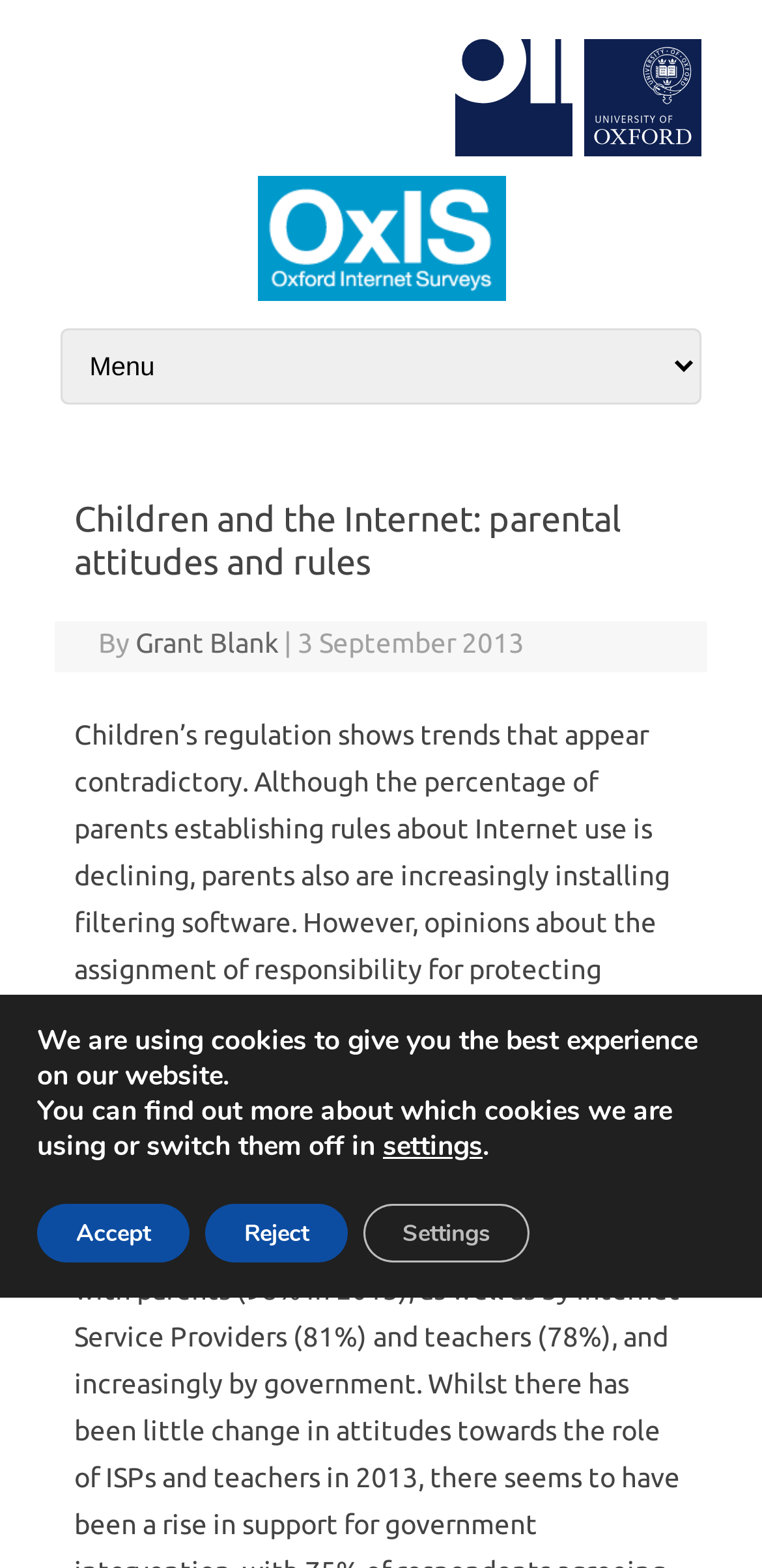Please identify the bounding box coordinates of the element that needs to be clicked to perform the following instruction: "View the image of Oxford Internet Surveys".

[0.338, 0.112, 0.665, 0.192]